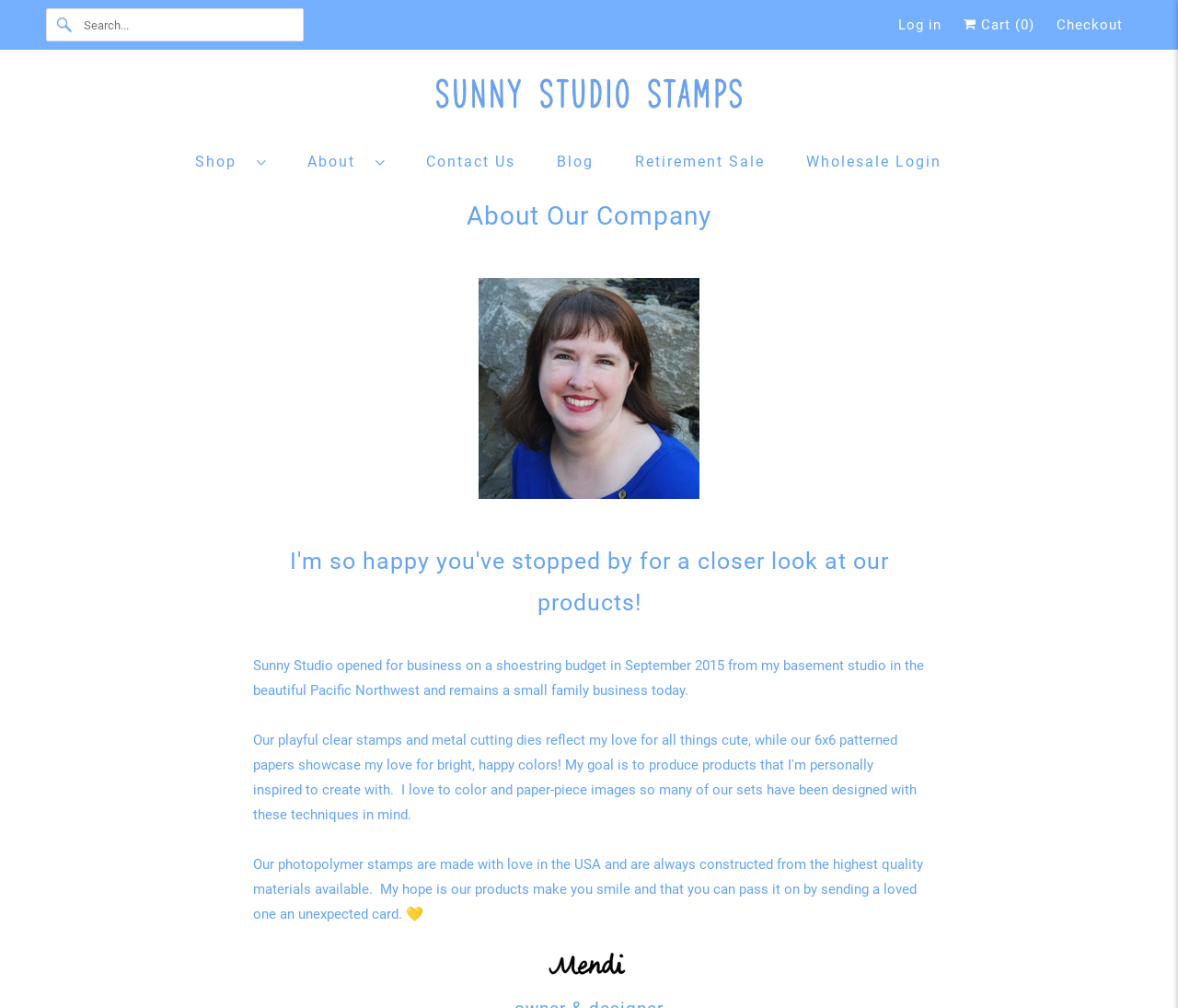Determine the bounding box coordinates of the clickable region to follow the instruction: "Get the contact information of Brackenbox".

None